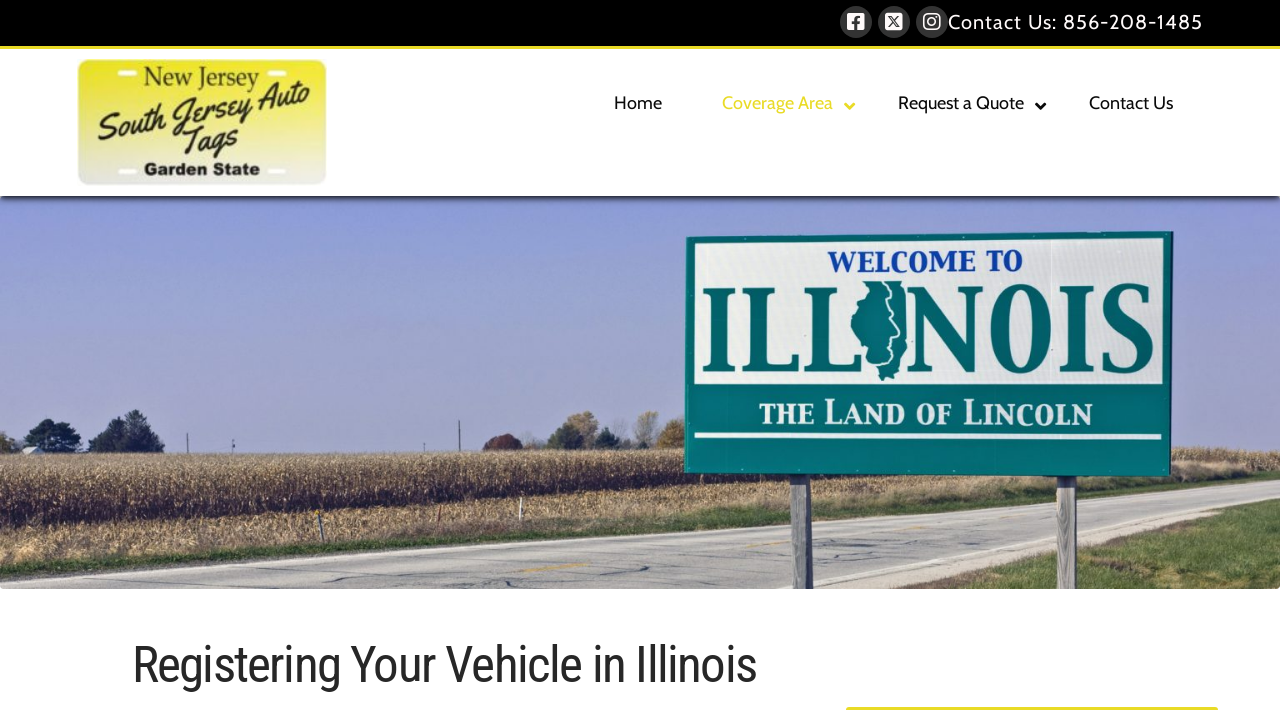Provide the bounding box coordinates for the area that should be clicked to complete the instruction: "Visit Facebook page".

[0.656, 0.008, 0.681, 0.054]